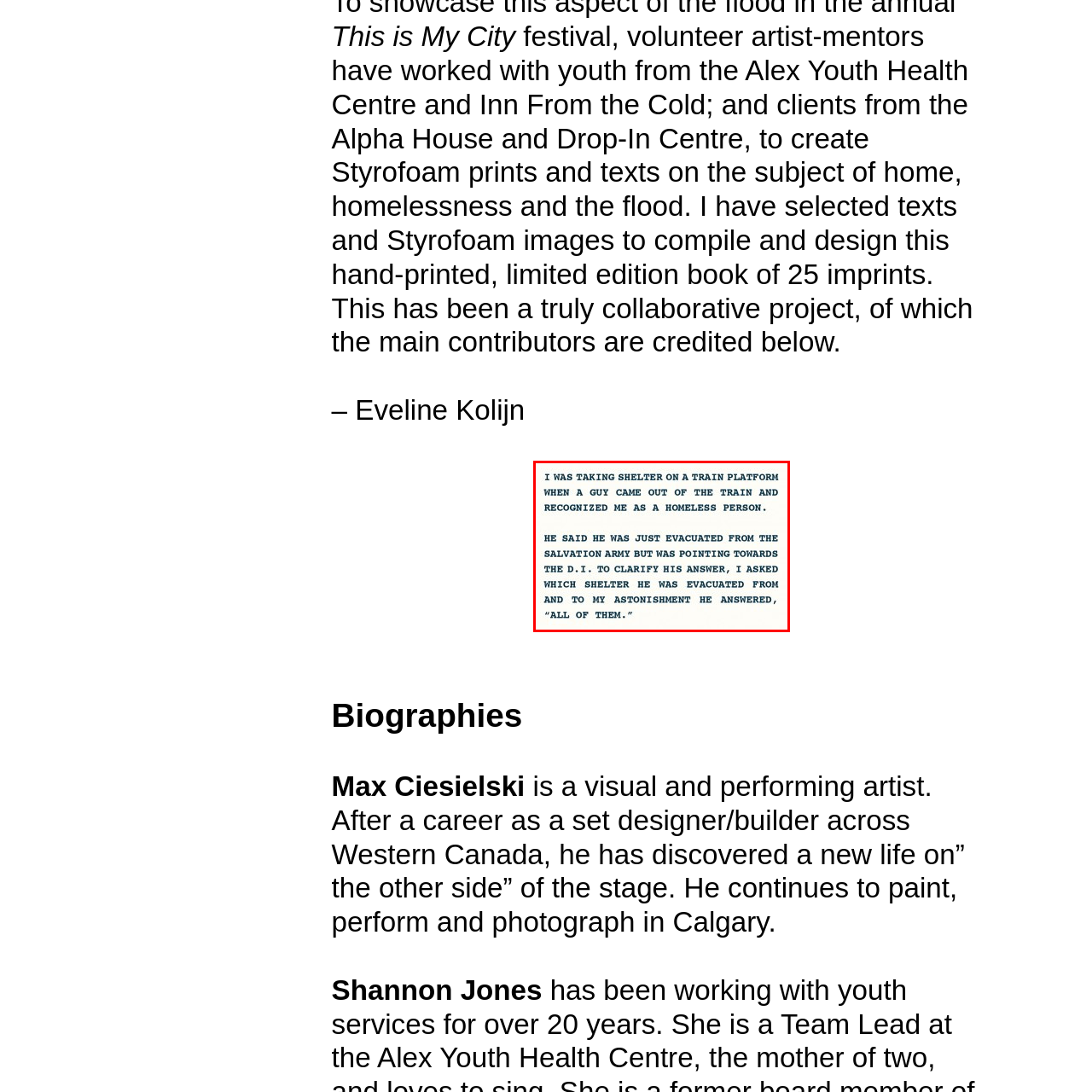What is the format of the curated work?
Check the image encapsulated by the red bounding box and answer the question comprehensively.

The format of the curated work is a hand-printed, limited edition book, as stated in the caption, which emphasizes the importance of storytelling in visual and textual forms.